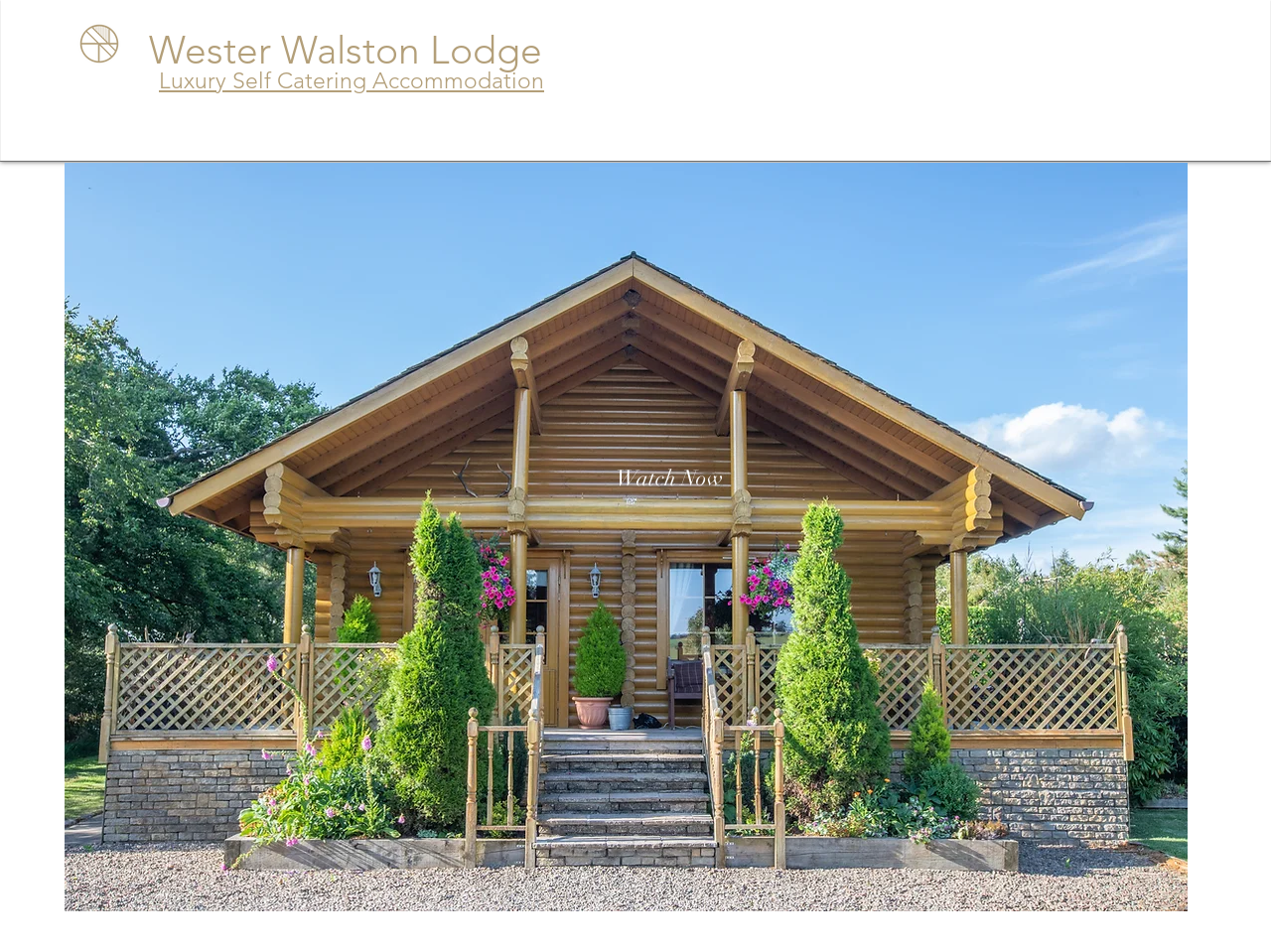Identify the bounding box coordinates of the element to click to follow this instruction: 'Watch the video'. Ensure the coordinates are four float values between 0 and 1, provided as [left, top, right, bottom].

[0.438, 0.482, 0.615, 0.523]